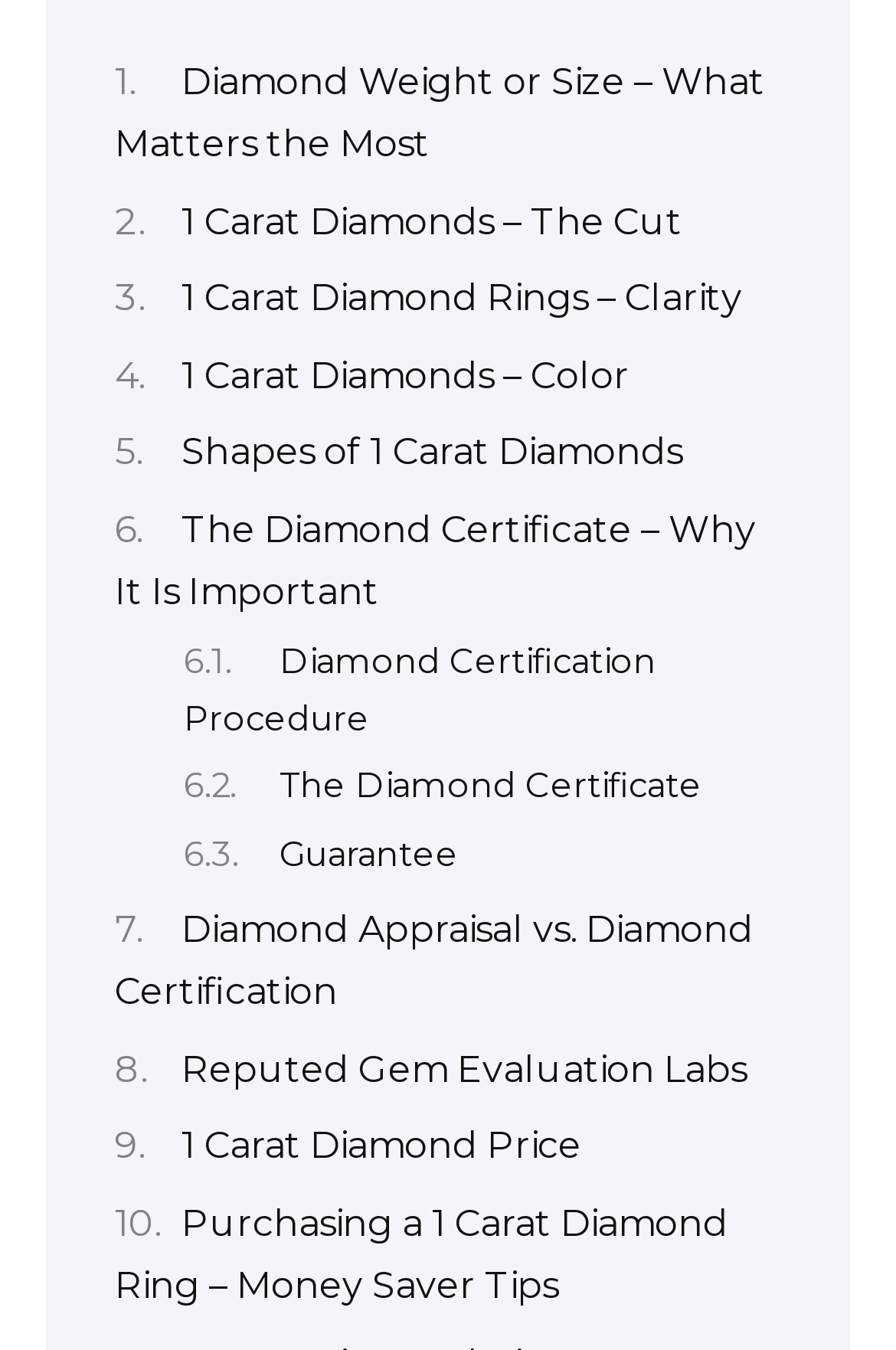Please locate the bounding box coordinates of the region I need to click to follow this instruction: "Check the price of a 1 carat diamond".

[0.203, 0.833, 0.649, 0.865]